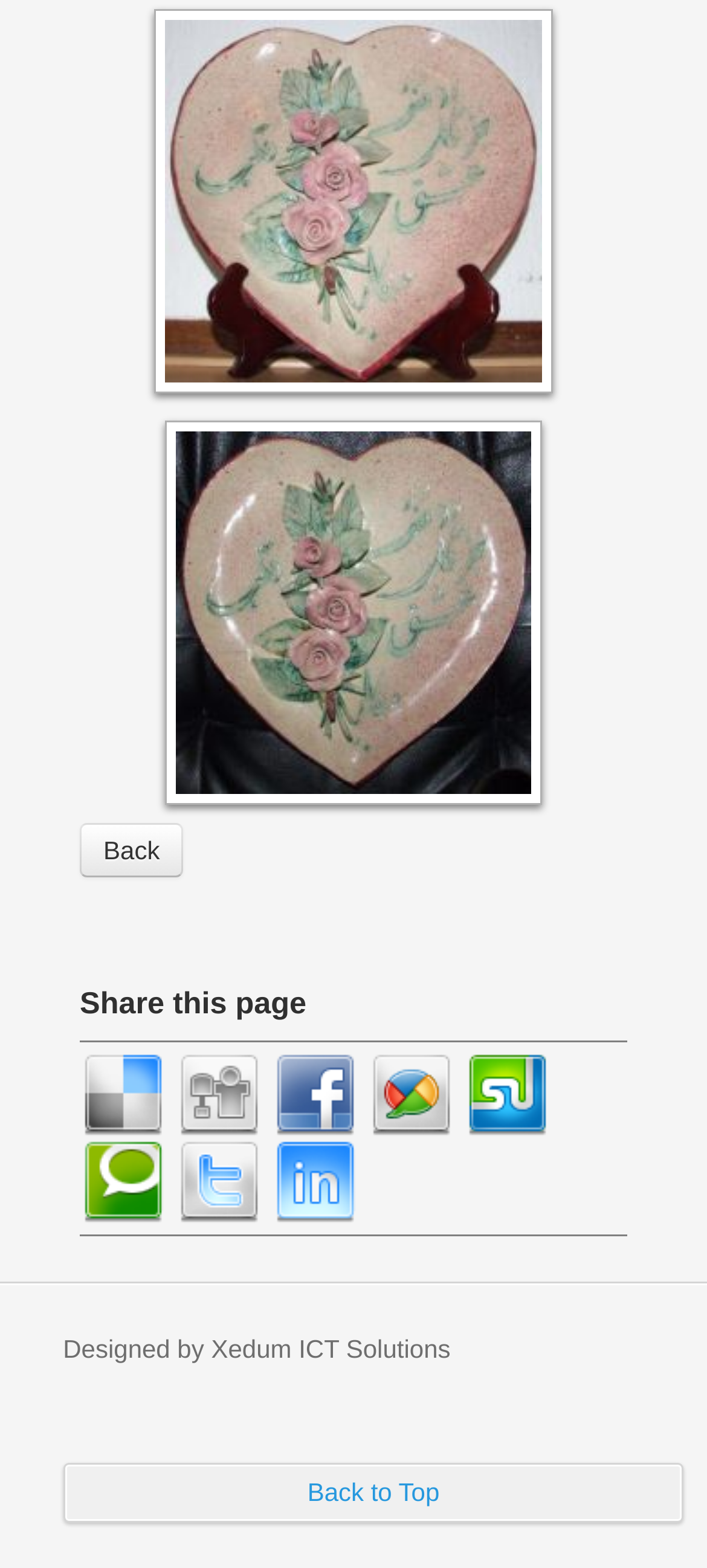Find the bounding box coordinates of the area to click in order to follow the instruction: "Submit to Facebook".

[0.385, 0.687, 0.508, 0.706]